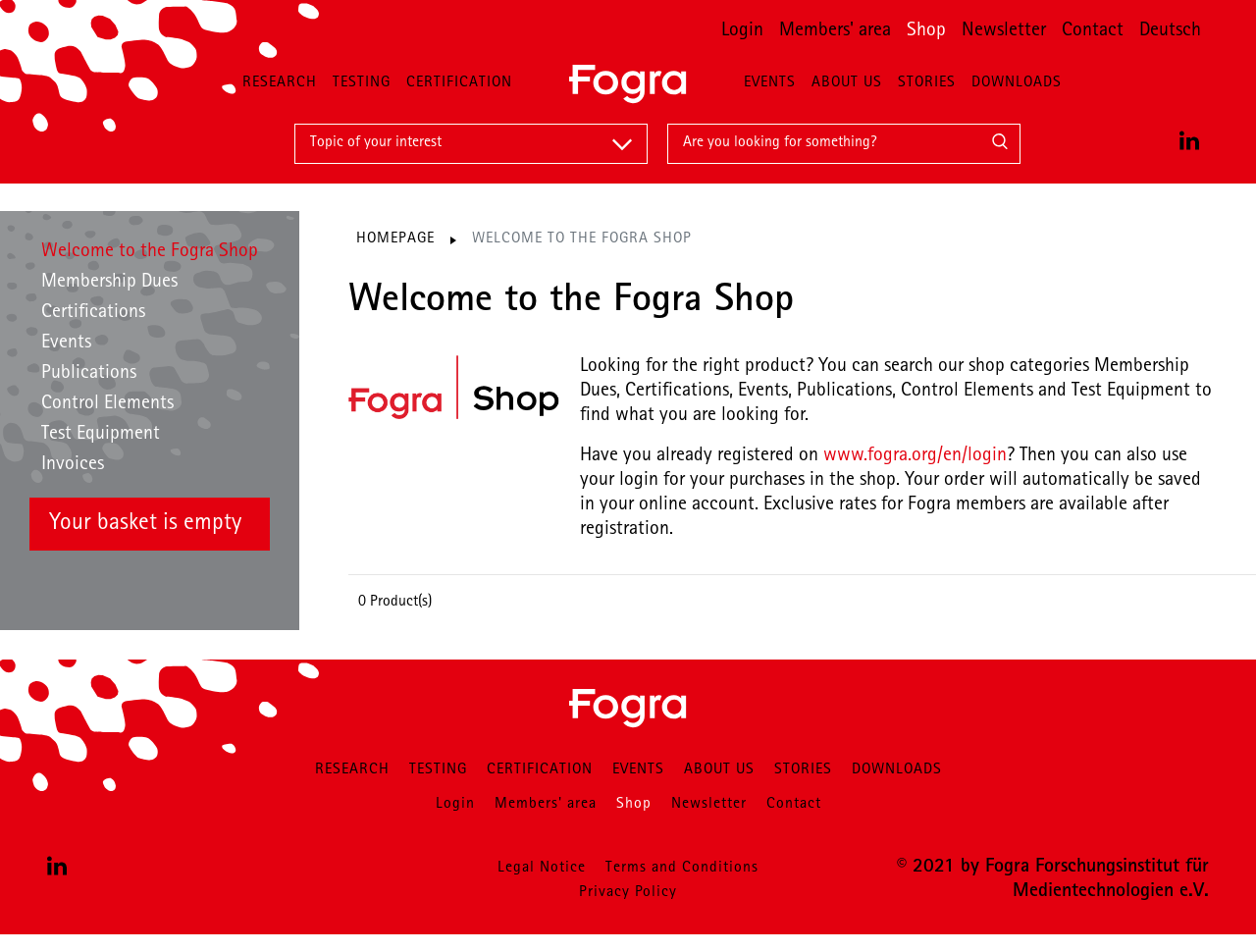What is the purpose of the search box?
Provide an in-depth answer to the question, covering all aspects.

The purpose of the search box can be inferred from the text 'Looking for the right product? You can search our shop categories...' which is located above the search box, indicating that the search box is used to search for products in the shop categories.